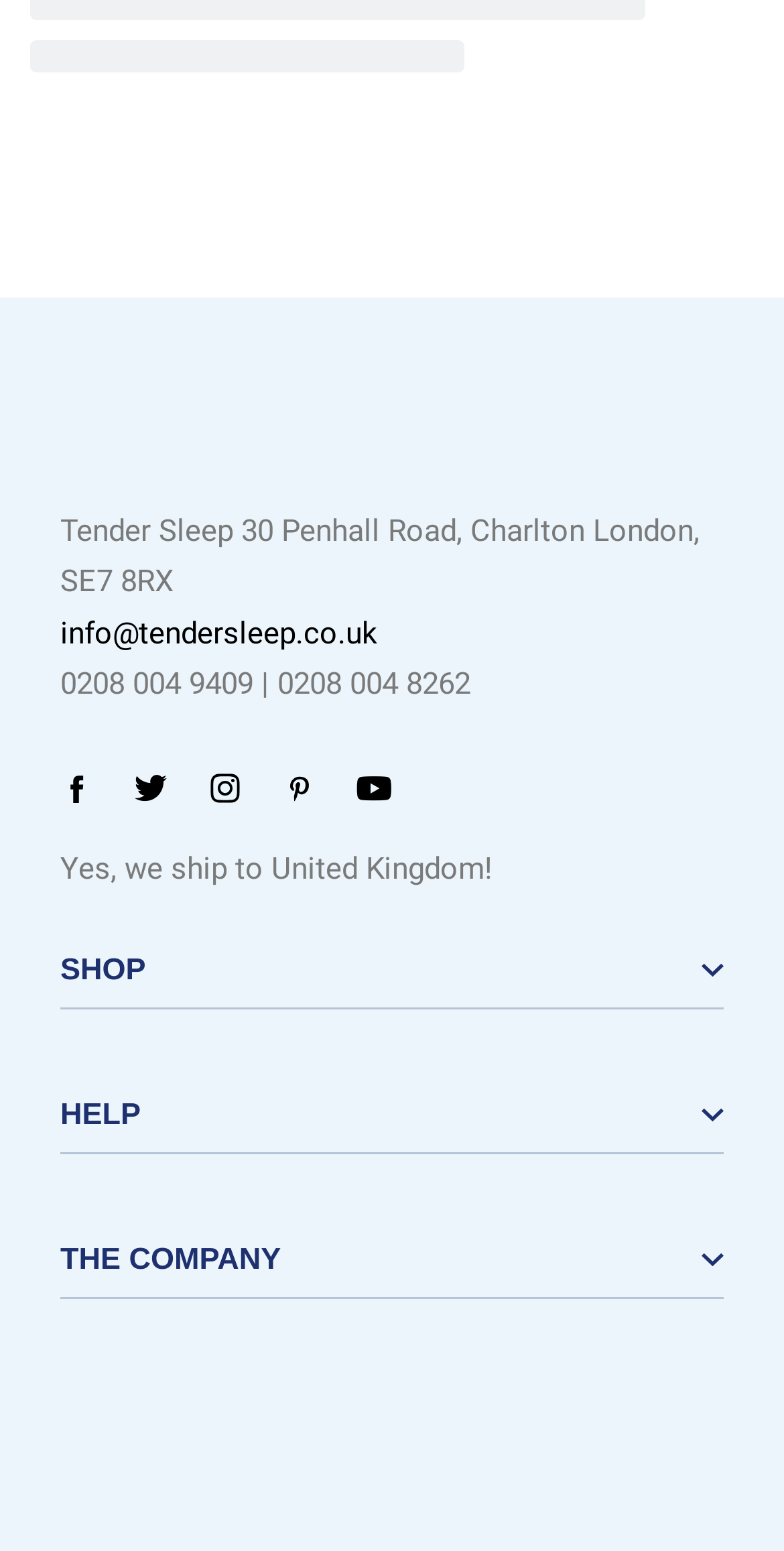Identify the bounding box coordinates of the specific part of the webpage to click to complete this instruction: "View all products".

[0.077, 0.683, 0.923, 0.714]